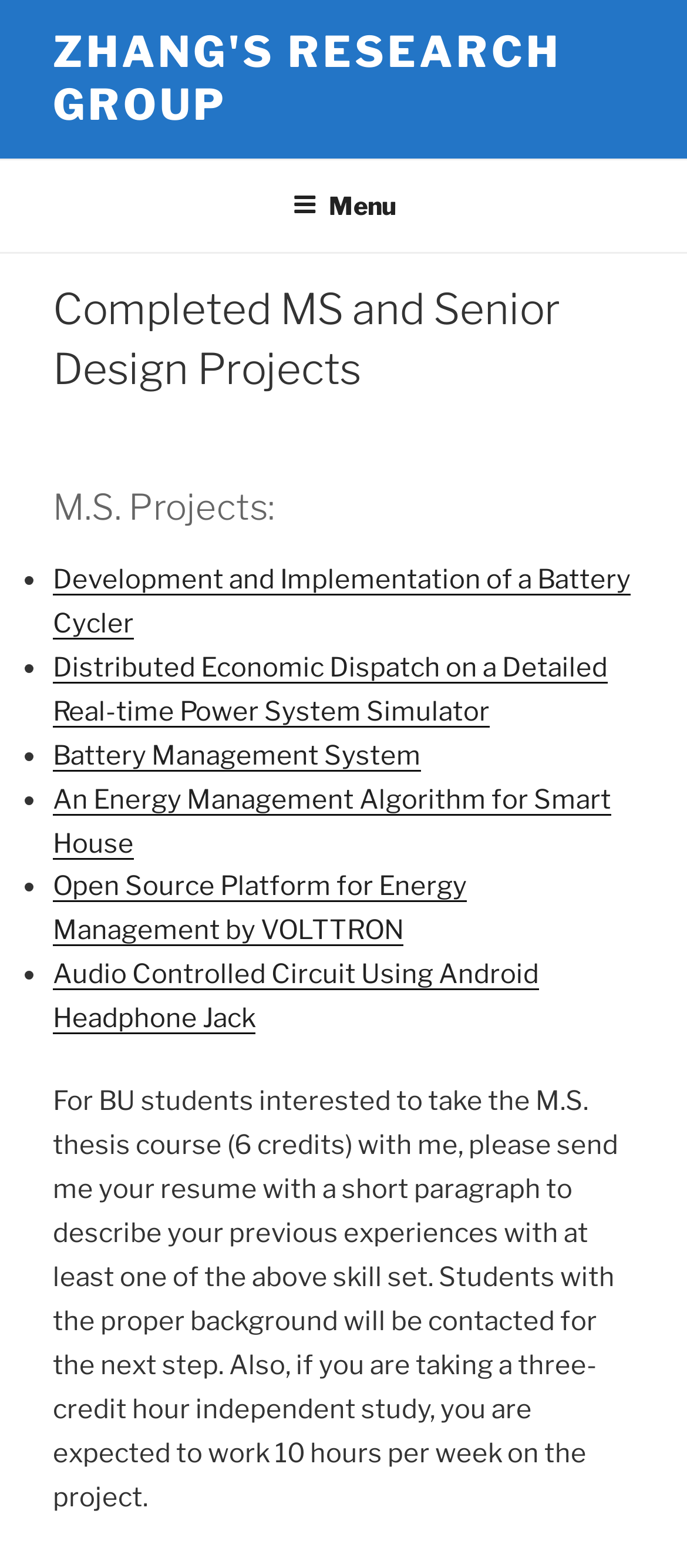Determine the bounding box coordinates of the clickable area required to perform the following instruction: "Click the 'ZHANG'S RESEARCH GROUP' link". The coordinates should be represented as four float numbers between 0 and 1: [left, top, right, bottom].

[0.077, 0.017, 0.817, 0.083]